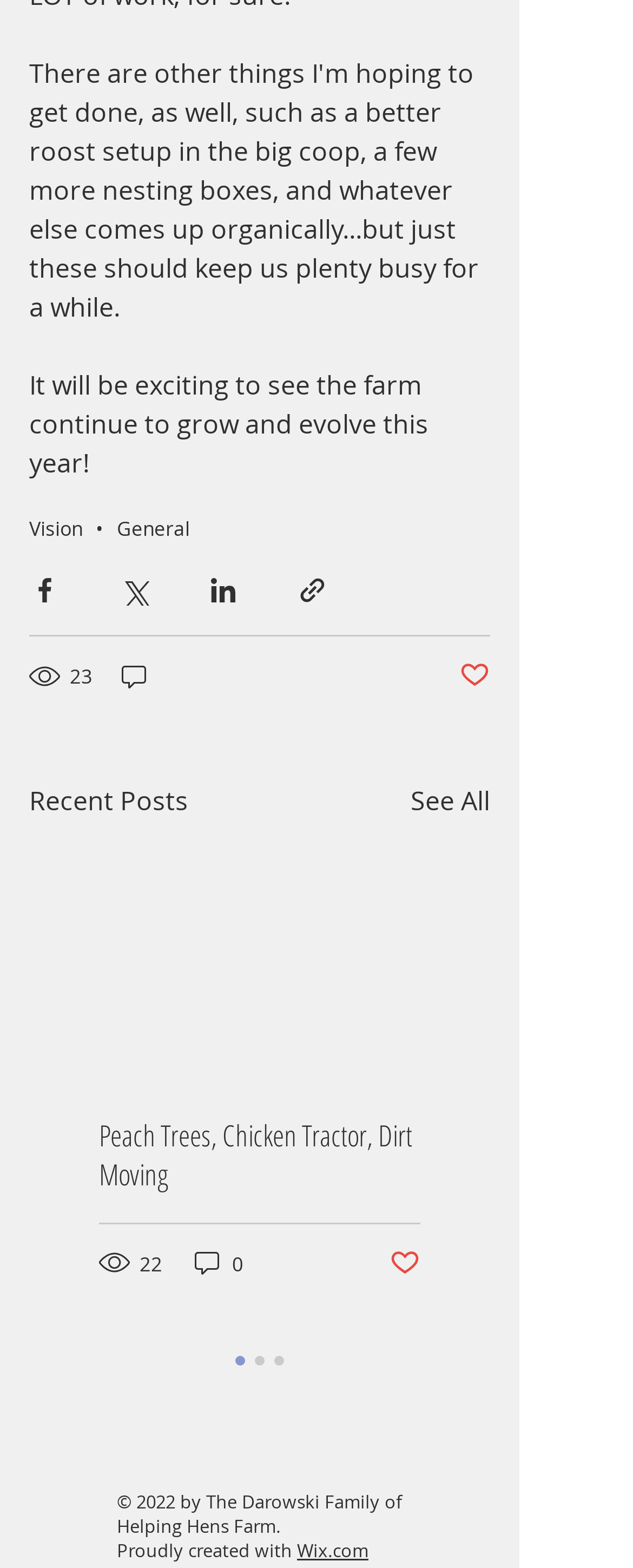Identify the bounding box coordinates of the clickable section necessary to follow the following instruction: "Click on the 'Vision' link". The coordinates should be presented as four float numbers from 0 to 1, i.e., [left, top, right, bottom].

[0.046, 0.328, 0.131, 0.345]